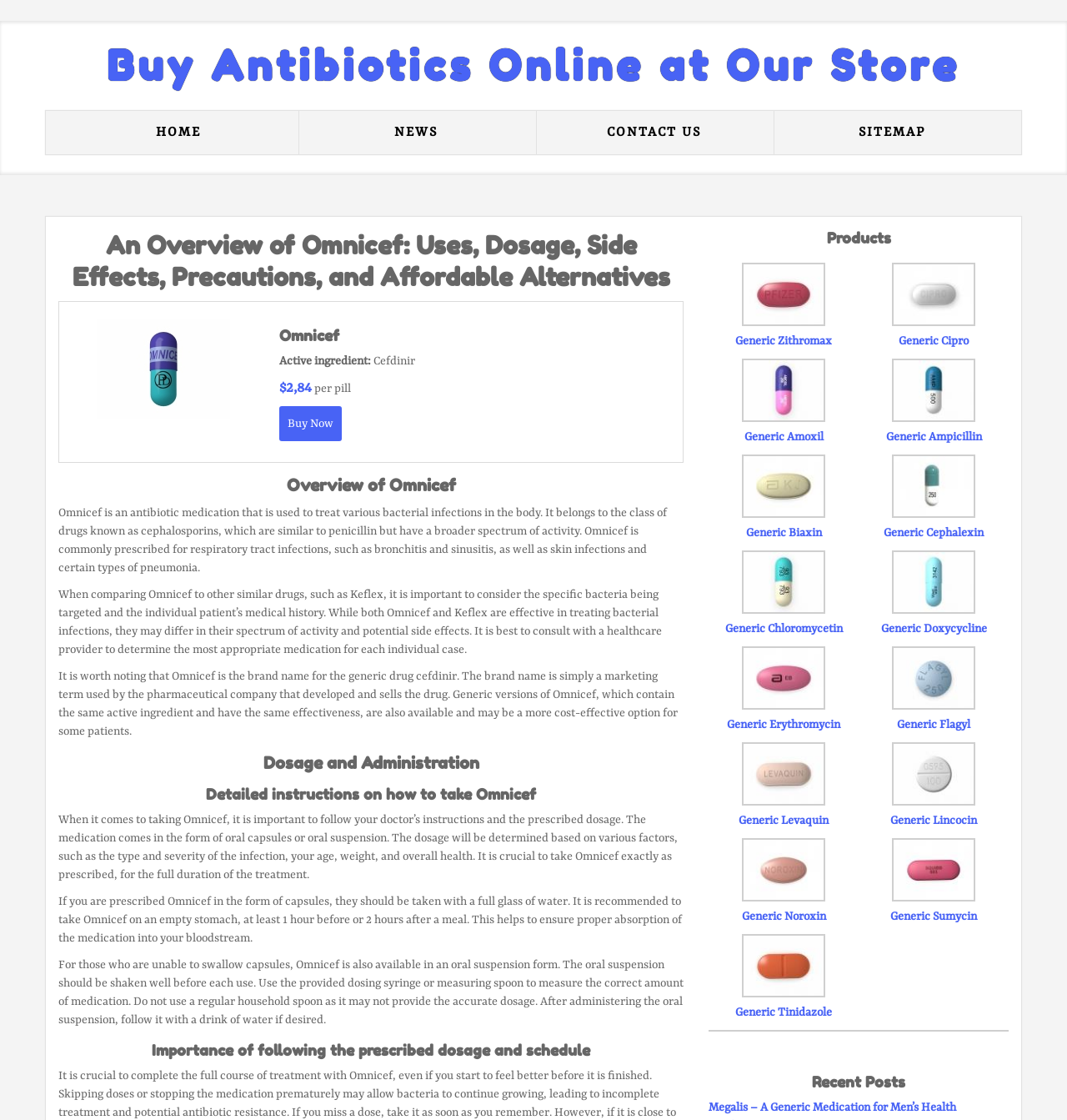What is the importance of following the prescribed dosage and schedule of Omnicef?
Refer to the image and provide a detailed answer to the question.

The webpage emphasizes the importance of following the prescribed dosage and schedule of Omnicef to ensure proper treatment, as mentioned in the section 'Importance of following the prescribed dosage and schedule'.